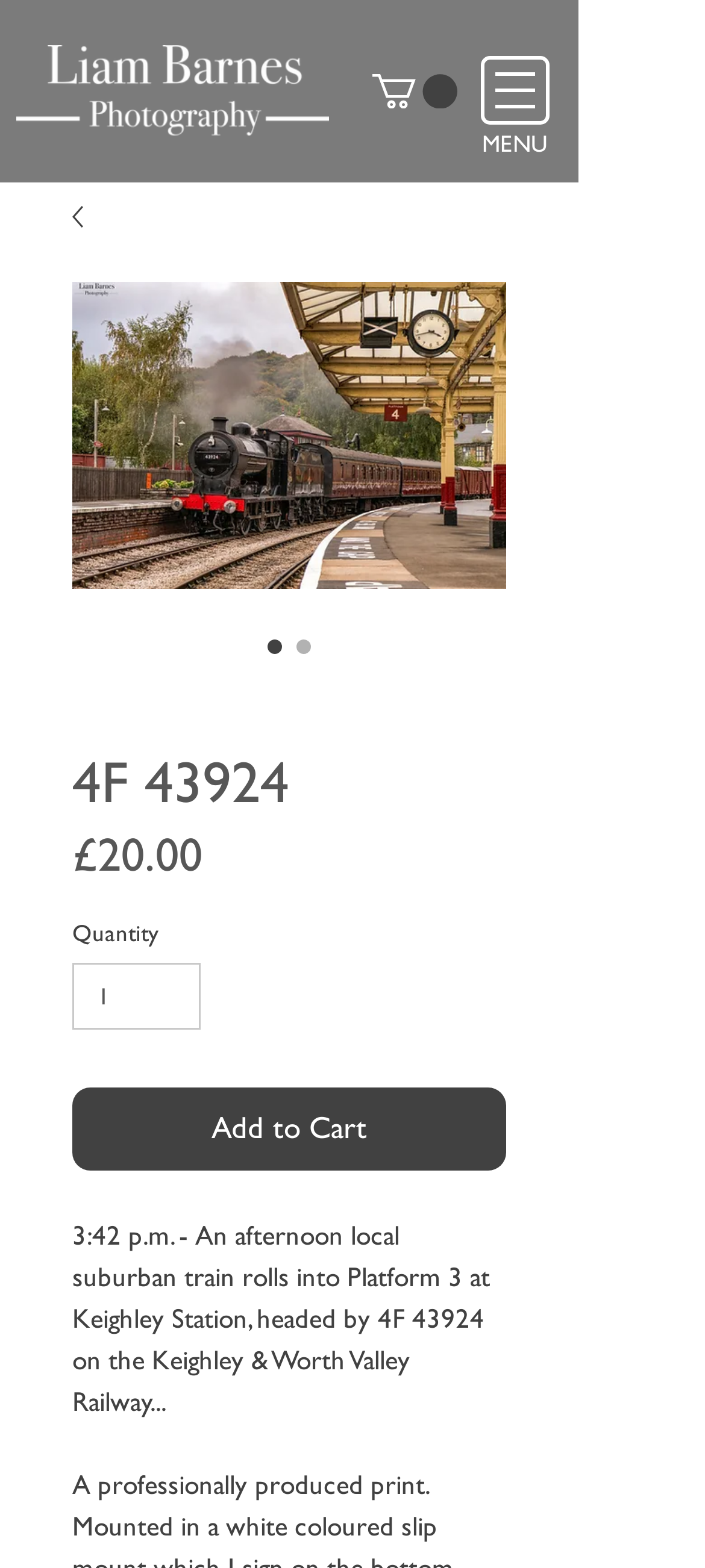What is the minimum quantity of the product that can be purchased?
Relying on the image, give a concise answer in one word or a brief phrase.

1